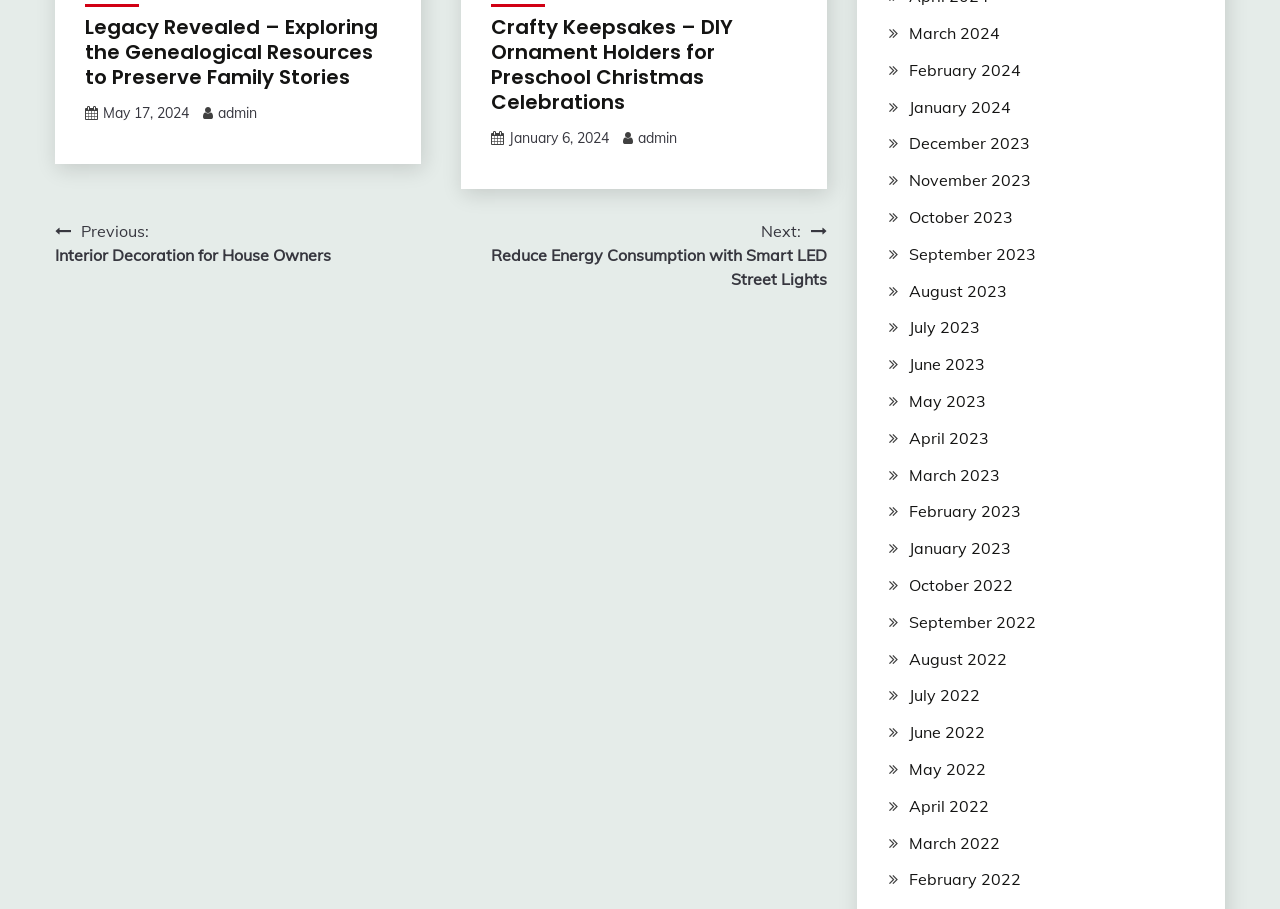Bounding box coordinates are specified in the format (top-left x, top-left y, bottom-right x, bottom-right y). All values are floating point numbers bounded between 0 and 1. Please provide the bounding box coordinate of the region this sentence describes: admin

[0.498, 0.142, 0.529, 0.162]